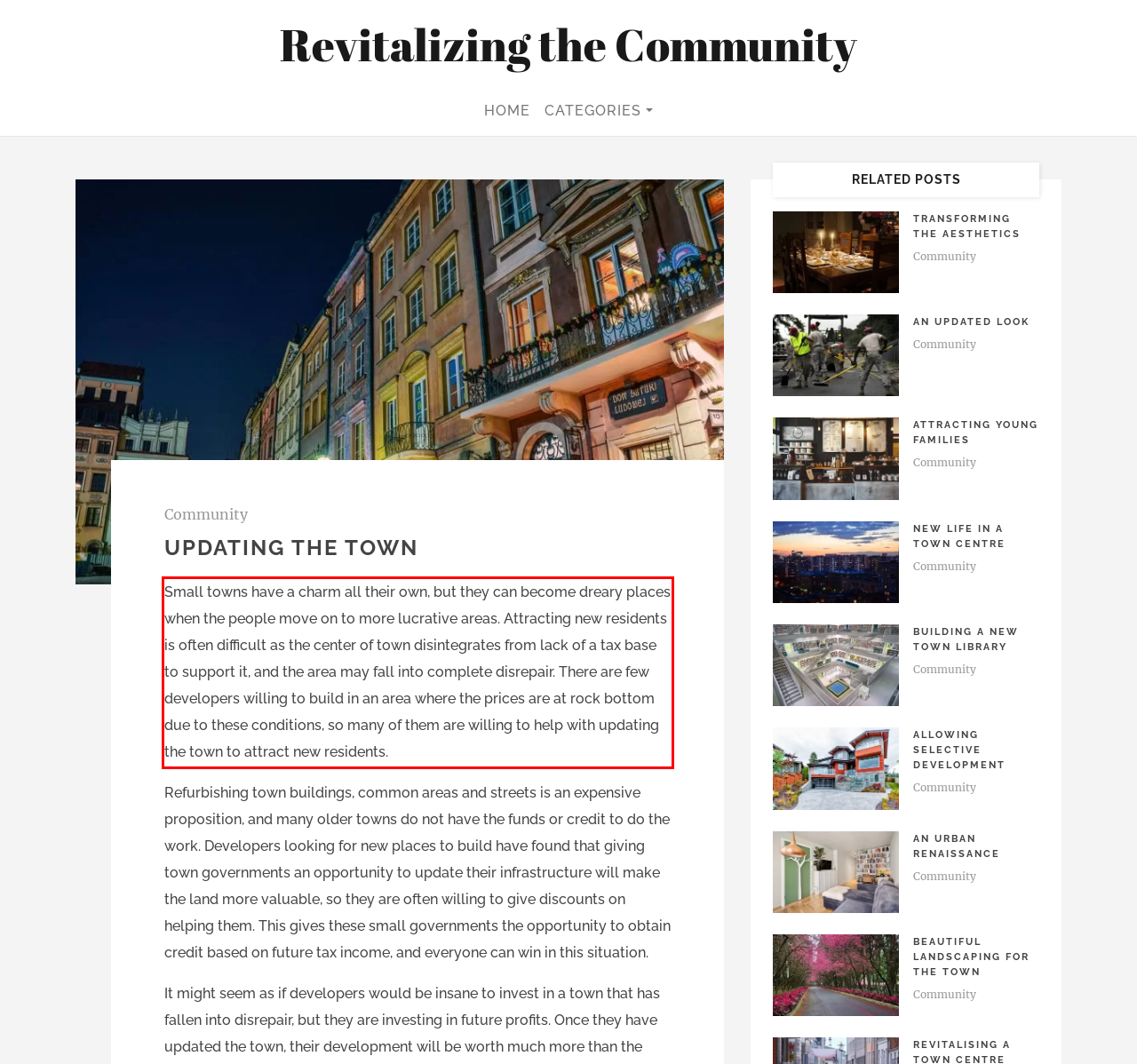Given a screenshot of a webpage with a red bounding box, extract the text content from the UI element inside the red bounding box.

Small towns have a charm all their own, but they can become dreary places when the people move on to more lucrative areas. Attracting new residents is often difficult as the center of town disintegrates from lack of a tax base to support it, and the area may fall into complete disrepair. There are few developers willing to build in an area where the prices are at rock bottom due to these conditions, so many of them are willing to help with updating the town to attract new residents.